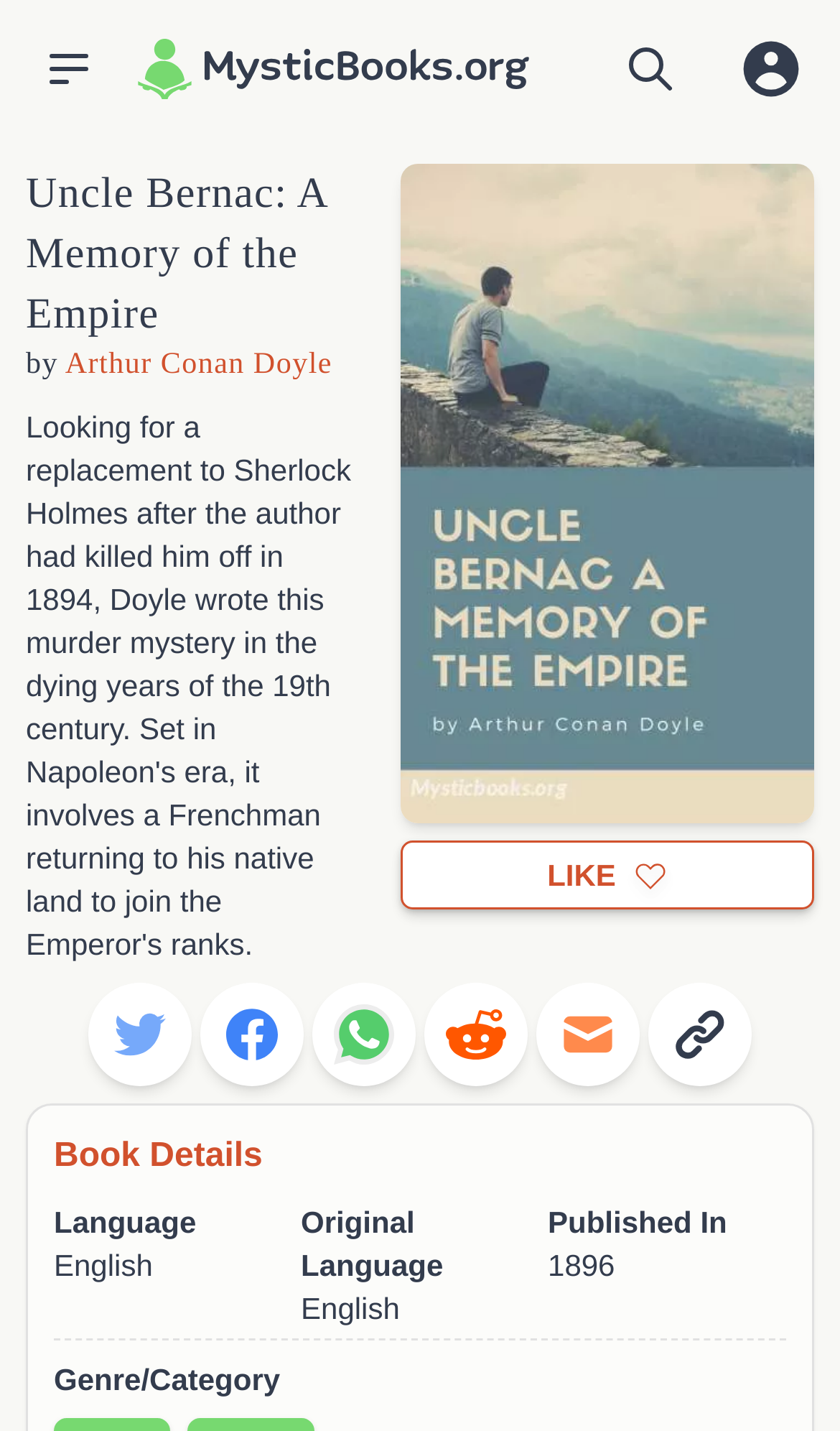Identify and extract the heading text of the webpage.

Uncle Bernac: A Memory of the Empire

by Arthur Conan Doyle